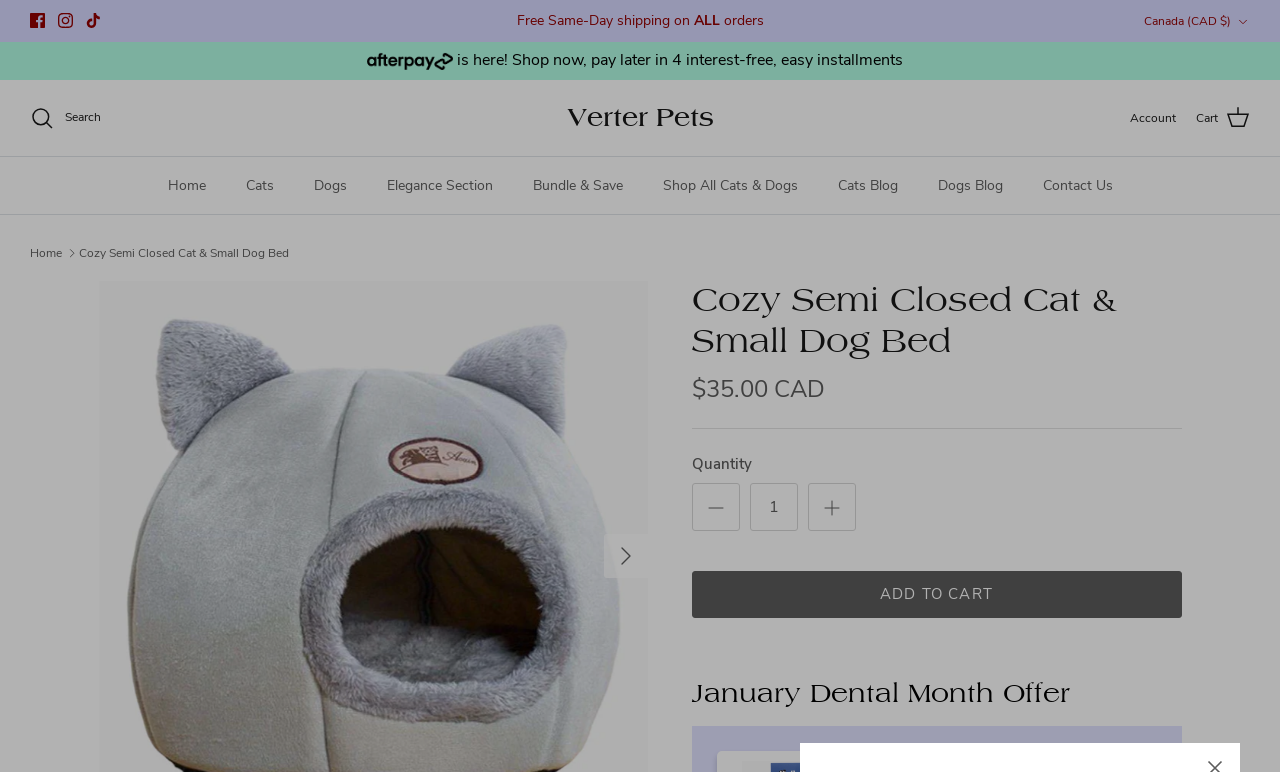What is the shipping policy for this product?
Provide an in-depth and detailed answer to the question.

I found the shipping policy by looking at the top section of the webpage, where it says 'Free Same-Day shipping on ALL orders'. This indicates that the product has free same-day shipping.